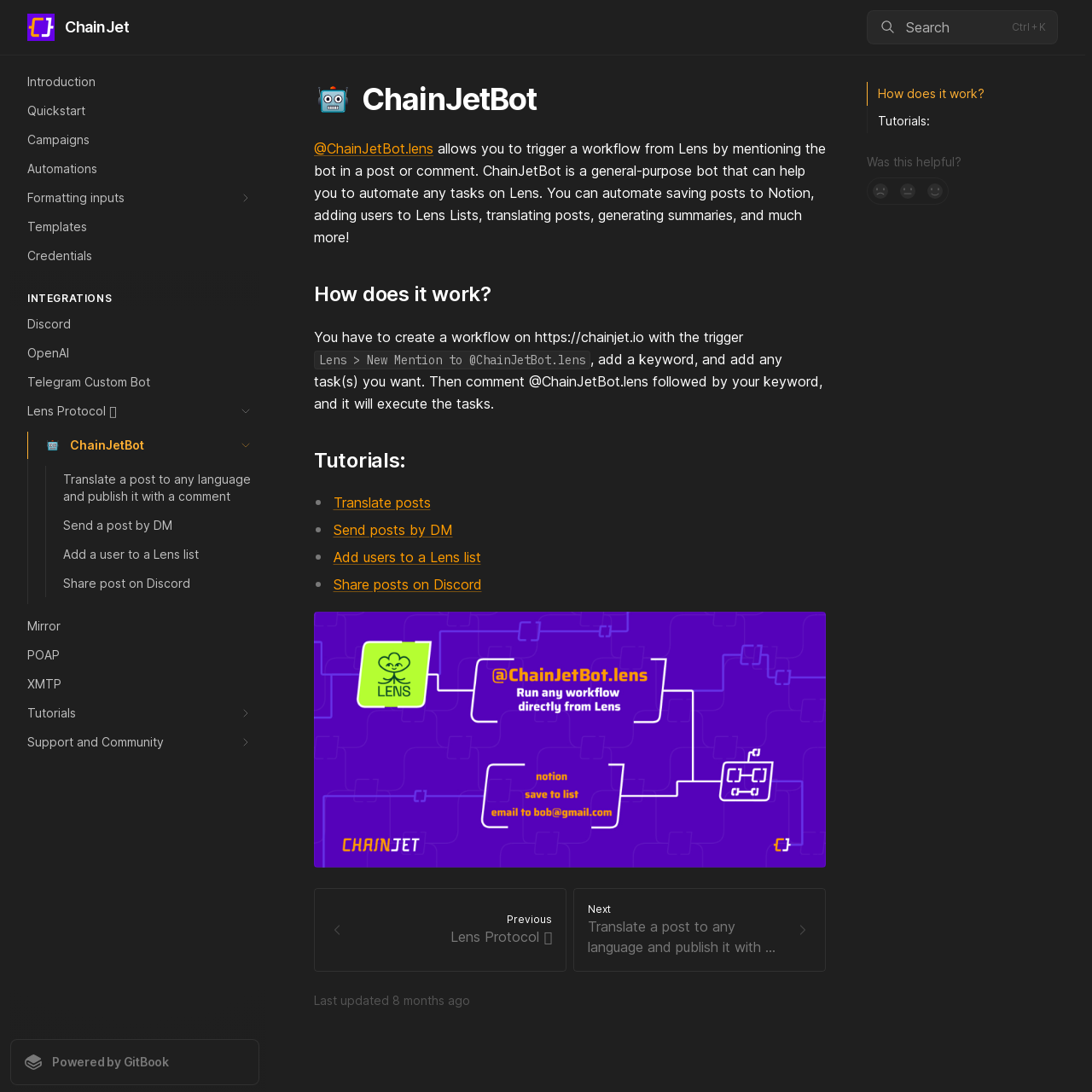Please answer the following question using a single word or phrase: 
What is the purpose of the ChainJetBot?

Automate tasks on Lens